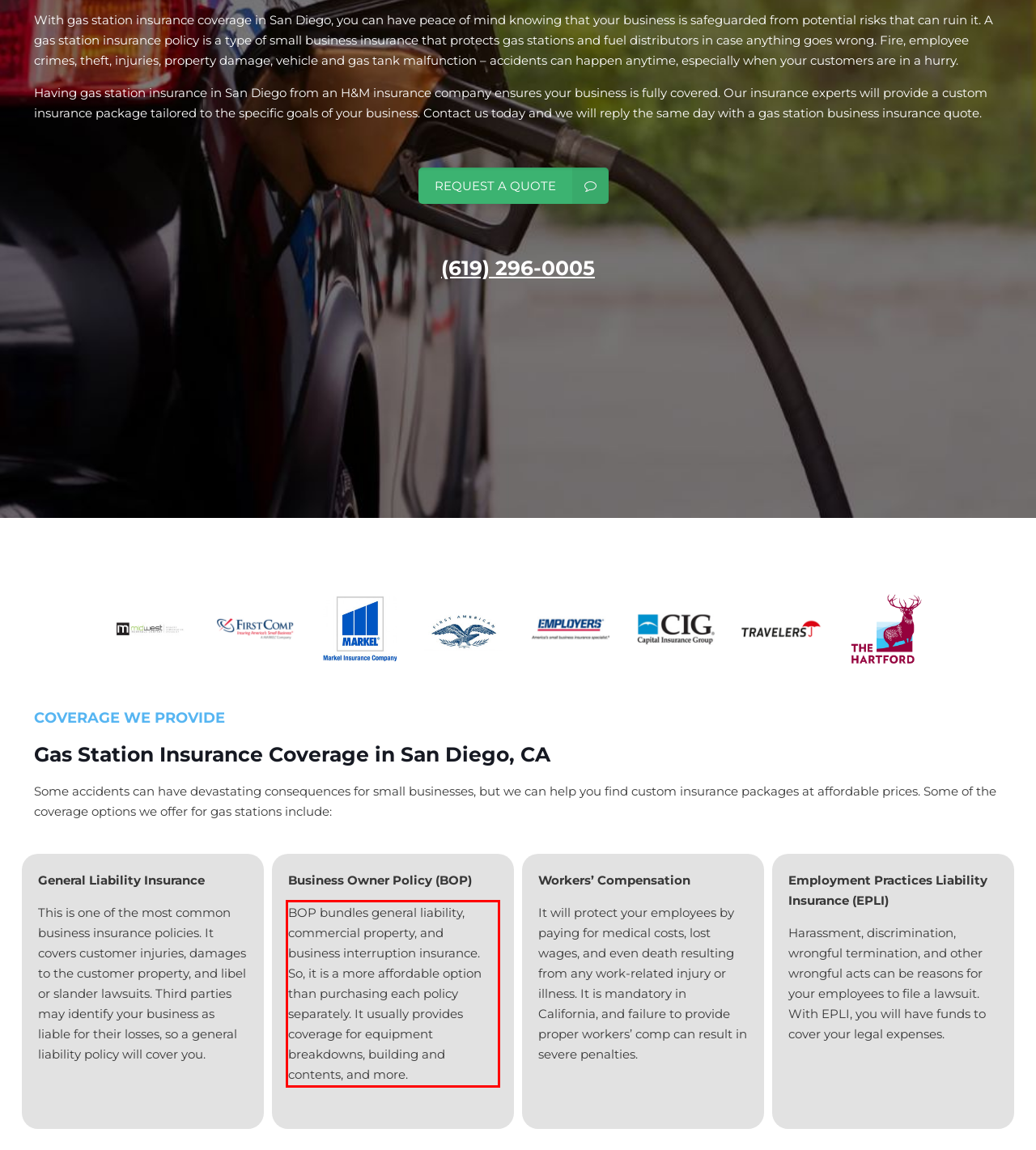Identify and transcribe the text content enclosed by the red bounding box in the given screenshot.

BOP bundles general liability, commercial property, and business interruption insurance. So, it is a more affordable option than purchasing each policy separately. It usually provides coverage for equipment breakdowns, building and contents, and more.